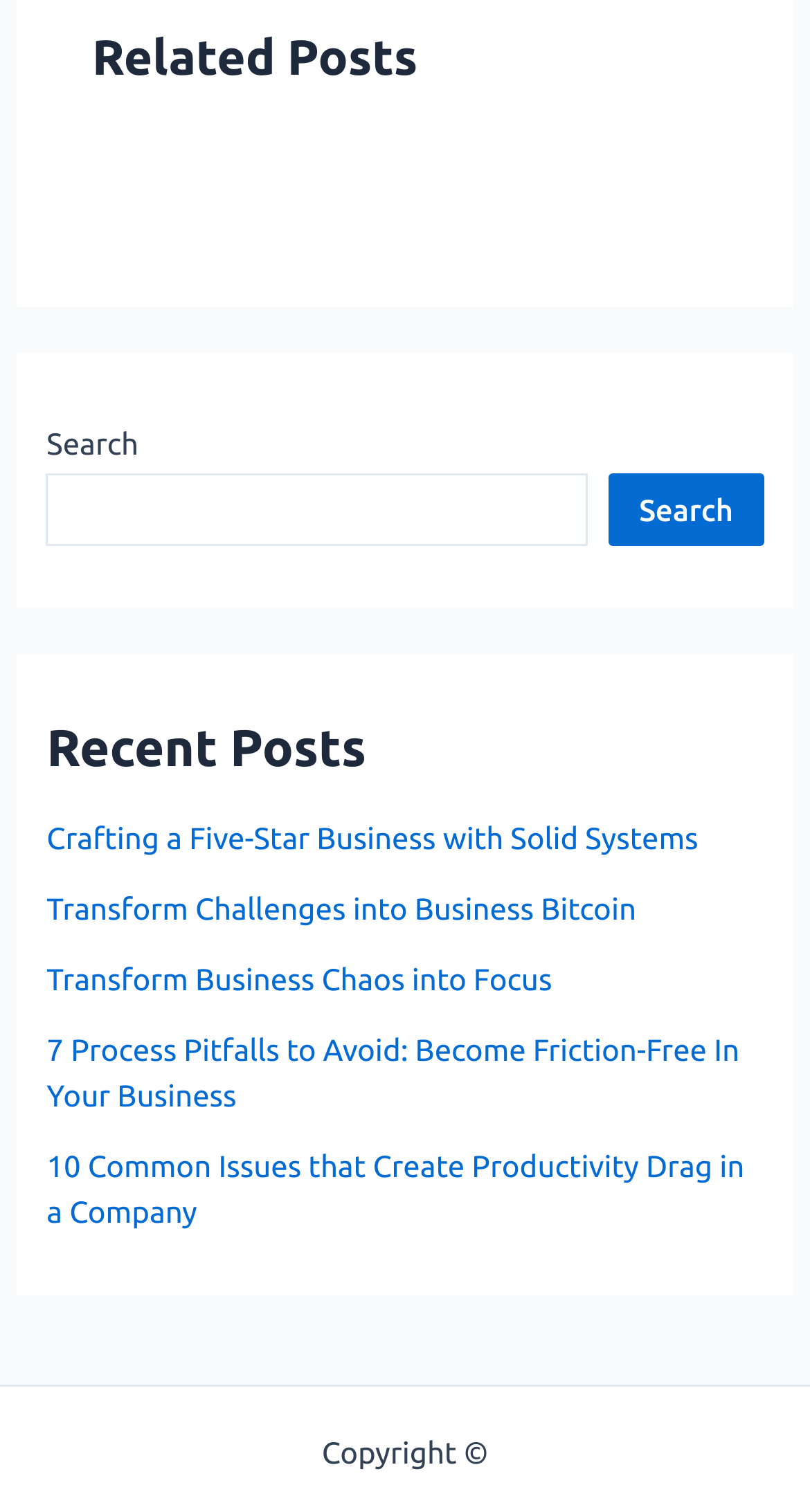Using the information in the image, could you please answer the following question in detail:
What is the last link in the 'Recent Posts' section?

I looked at the links in the 'Recent Posts' section and found that the last one is '10 Common Issues that Create Productivity Drag in a Company'.